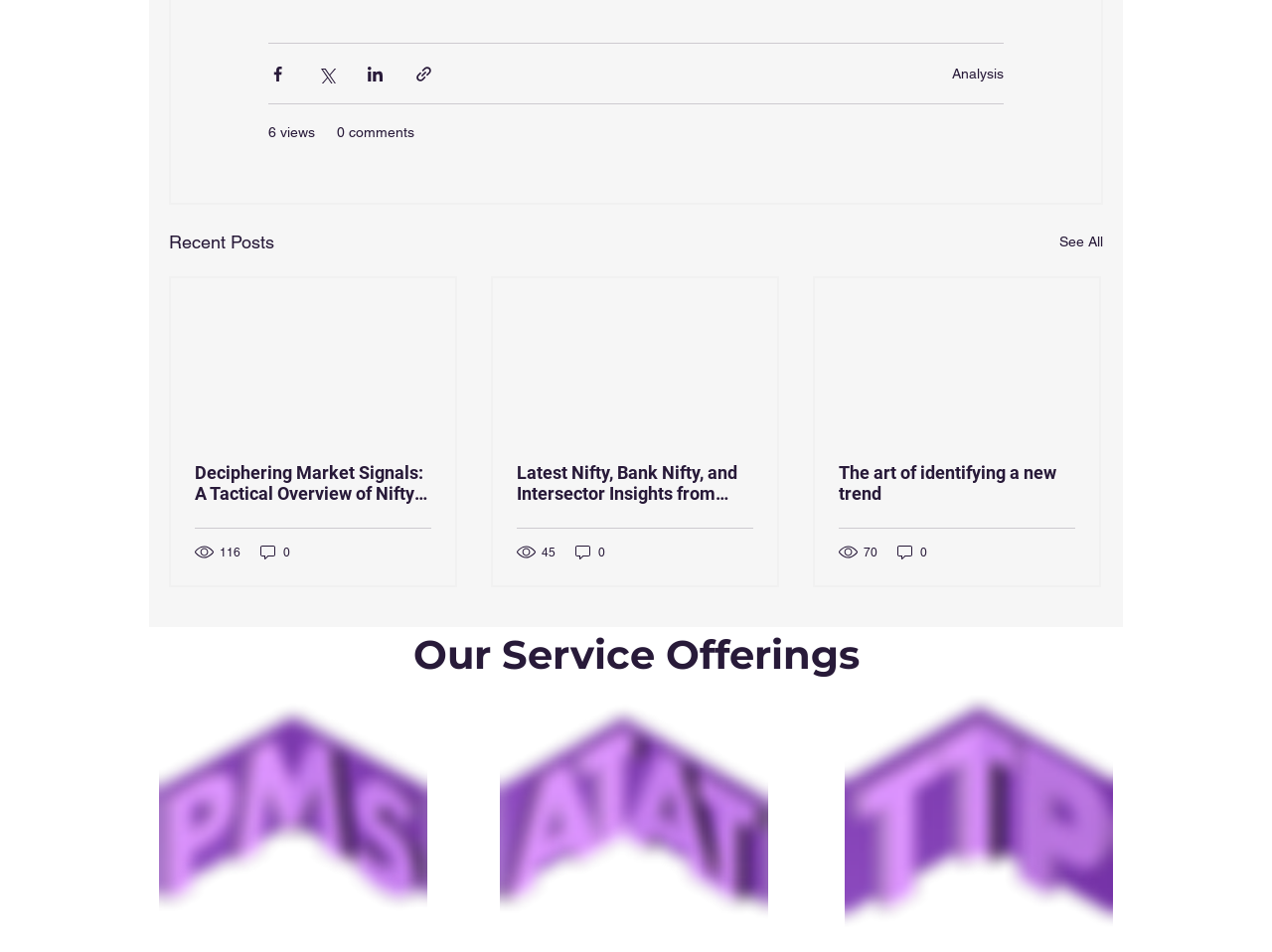Refer to the image and provide a thorough answer to this question:
What is the name of the service offering section?

I scrolled down to the bottom of the webpage and found a section with a heading, which is 'Our Service Offerings'. This section appears to list the services provided by the website.